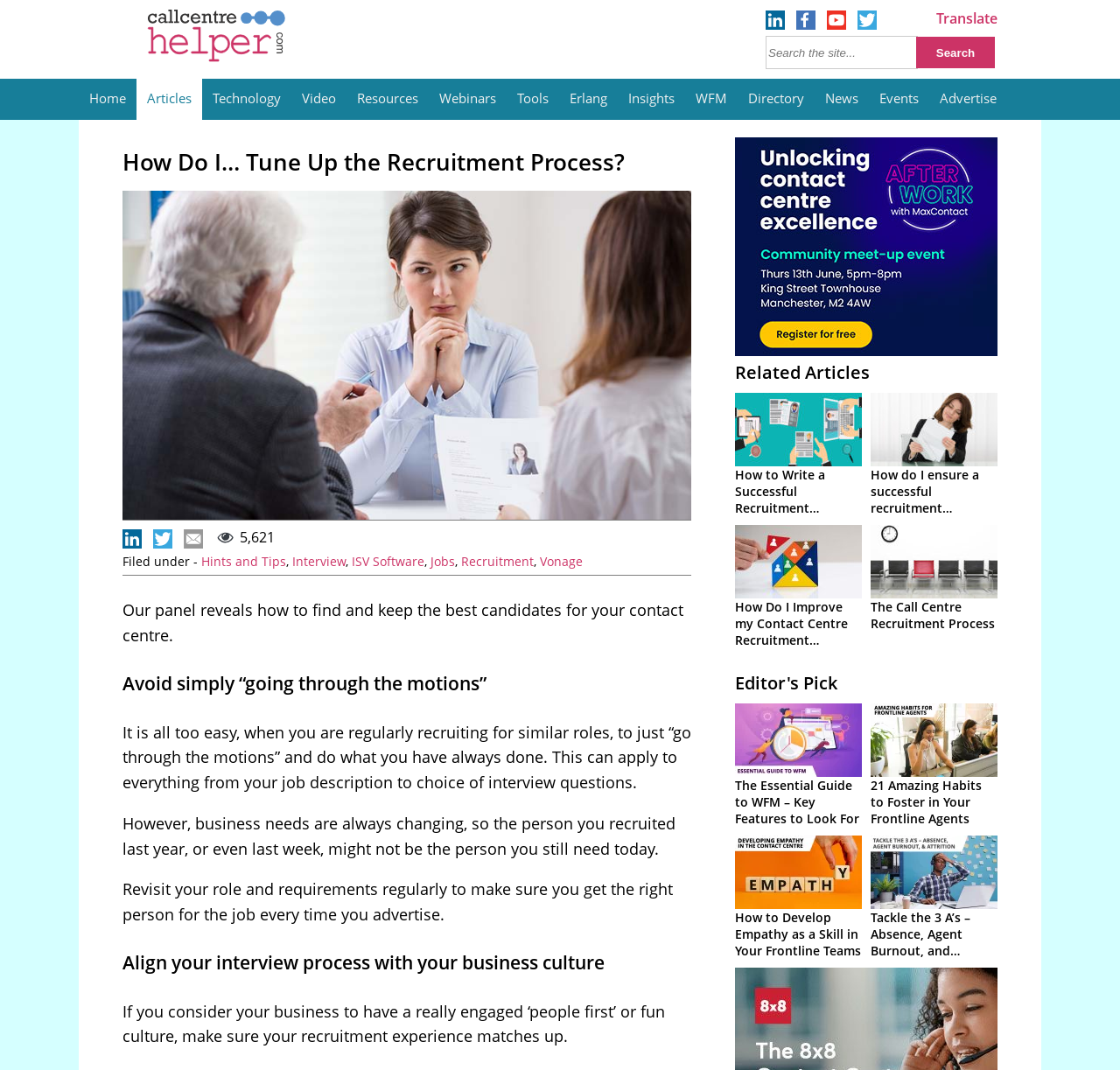What is the culture of the business mentioned in the article?
Please provide a single word or phrase as the answer based on the screenshot.

People first or fun culture